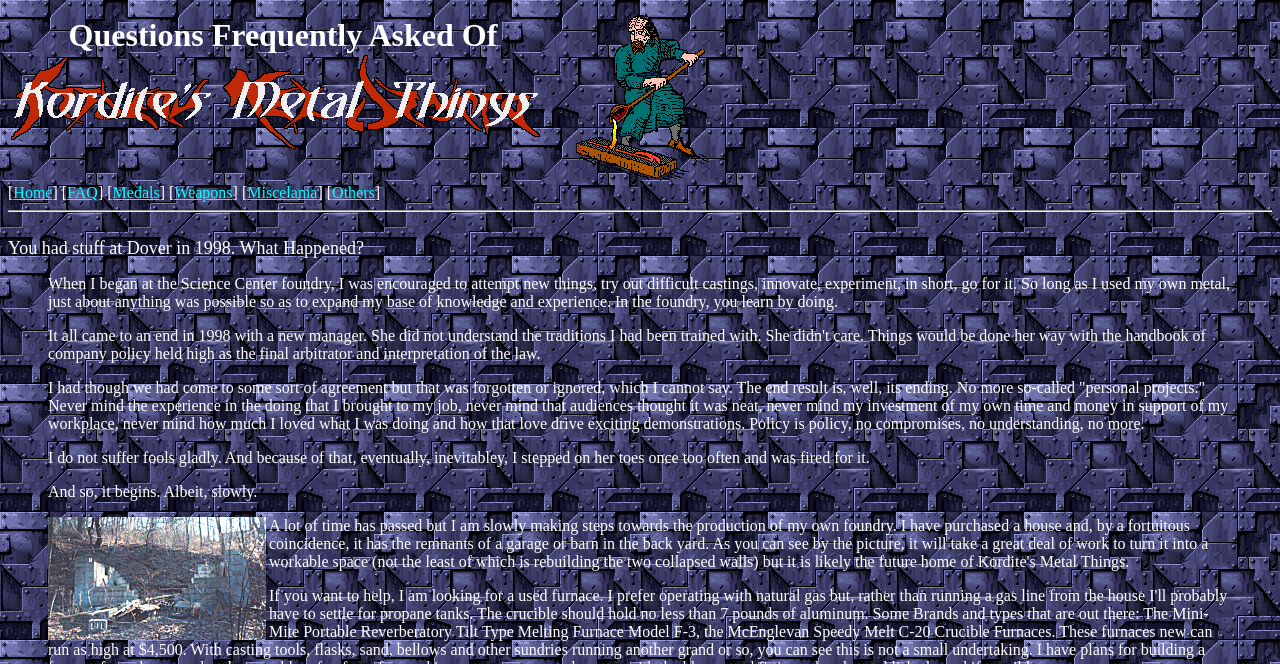What is the profession of the person mentioned?
Based on the image, provide a one-word or brief-phrase response.

Metalsmith